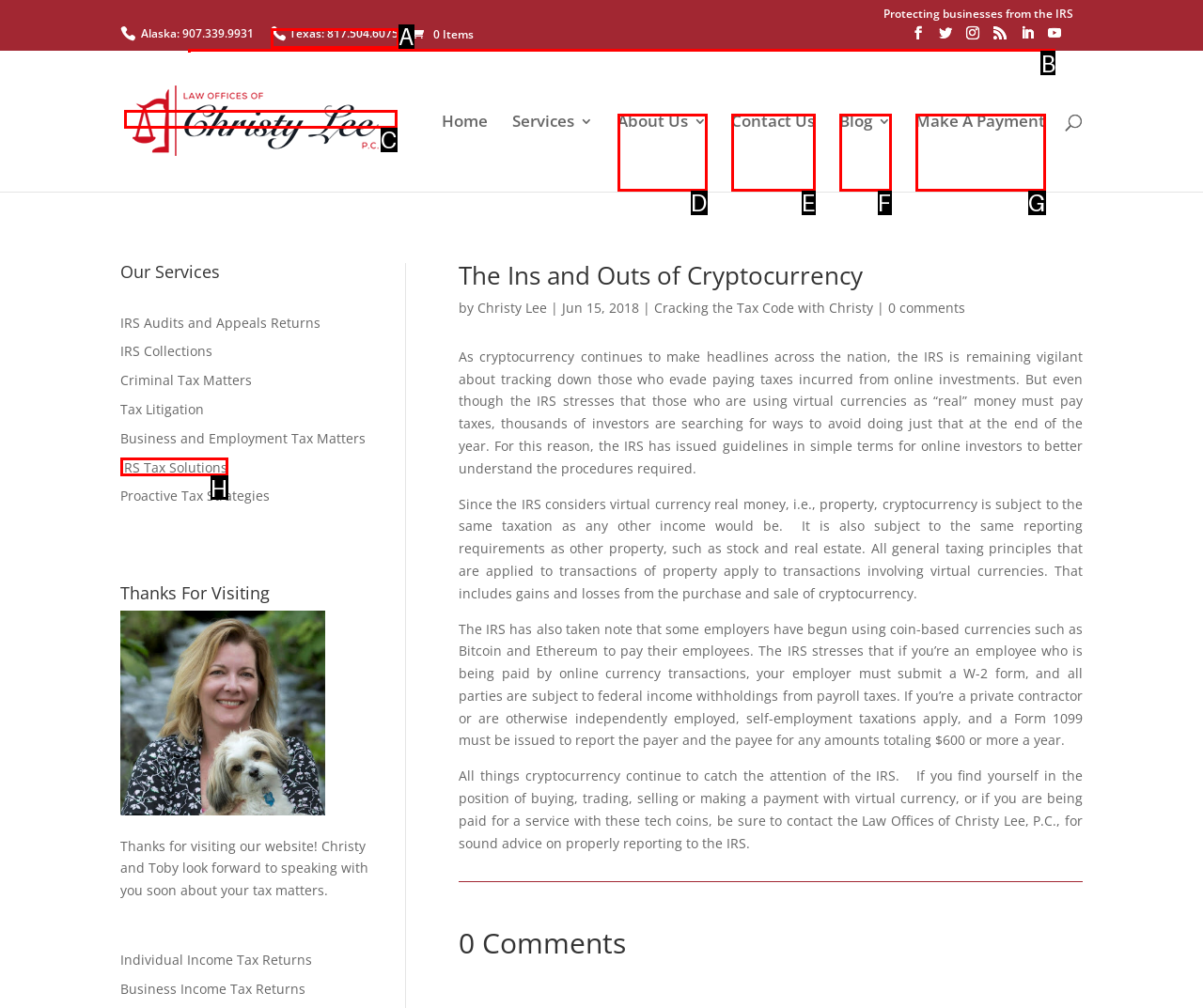Indicate which lettered UI element to click to fulfill the following task: Search for:
Provide the letter of the correct option.

B